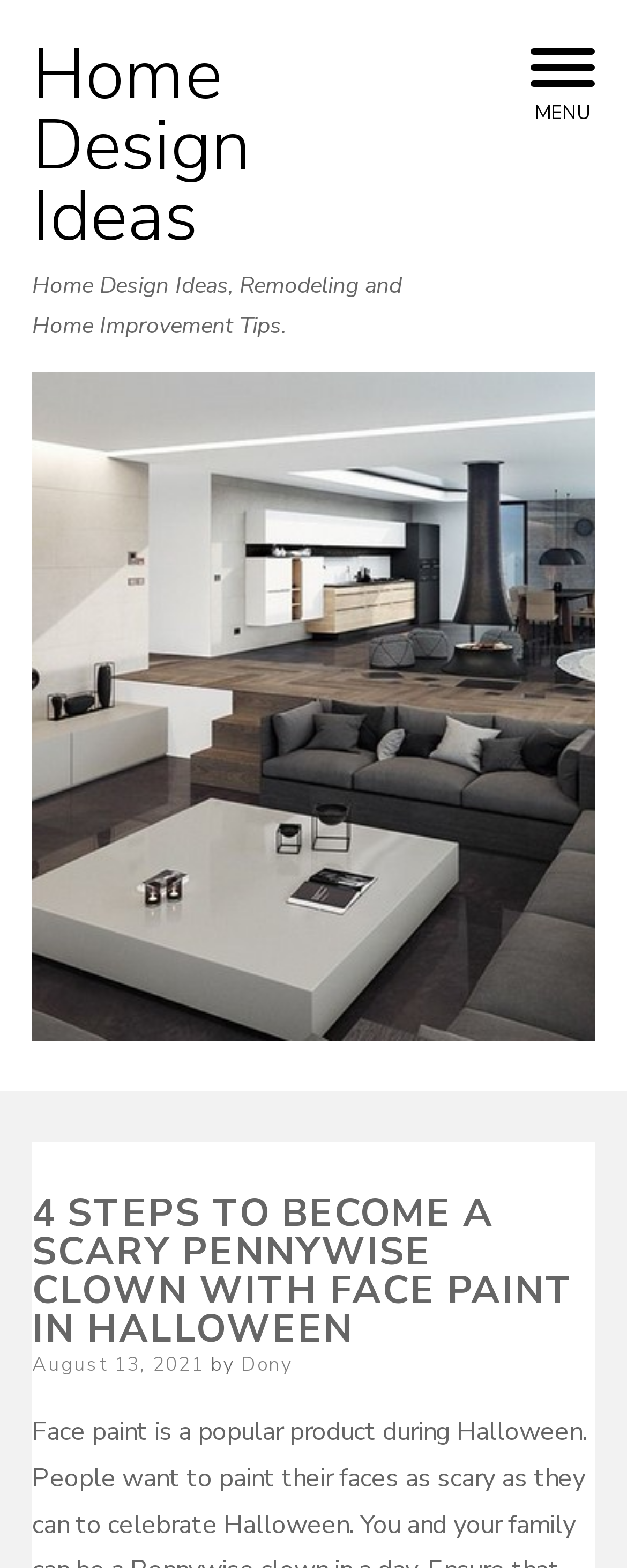Refer to the image and provide an in-depth answer to the question: 
Who is the author of the post?

I determined the answer by looking at the link element with the text 'Dony' which is located near the 'by' text, indicating that it is the author of the post.